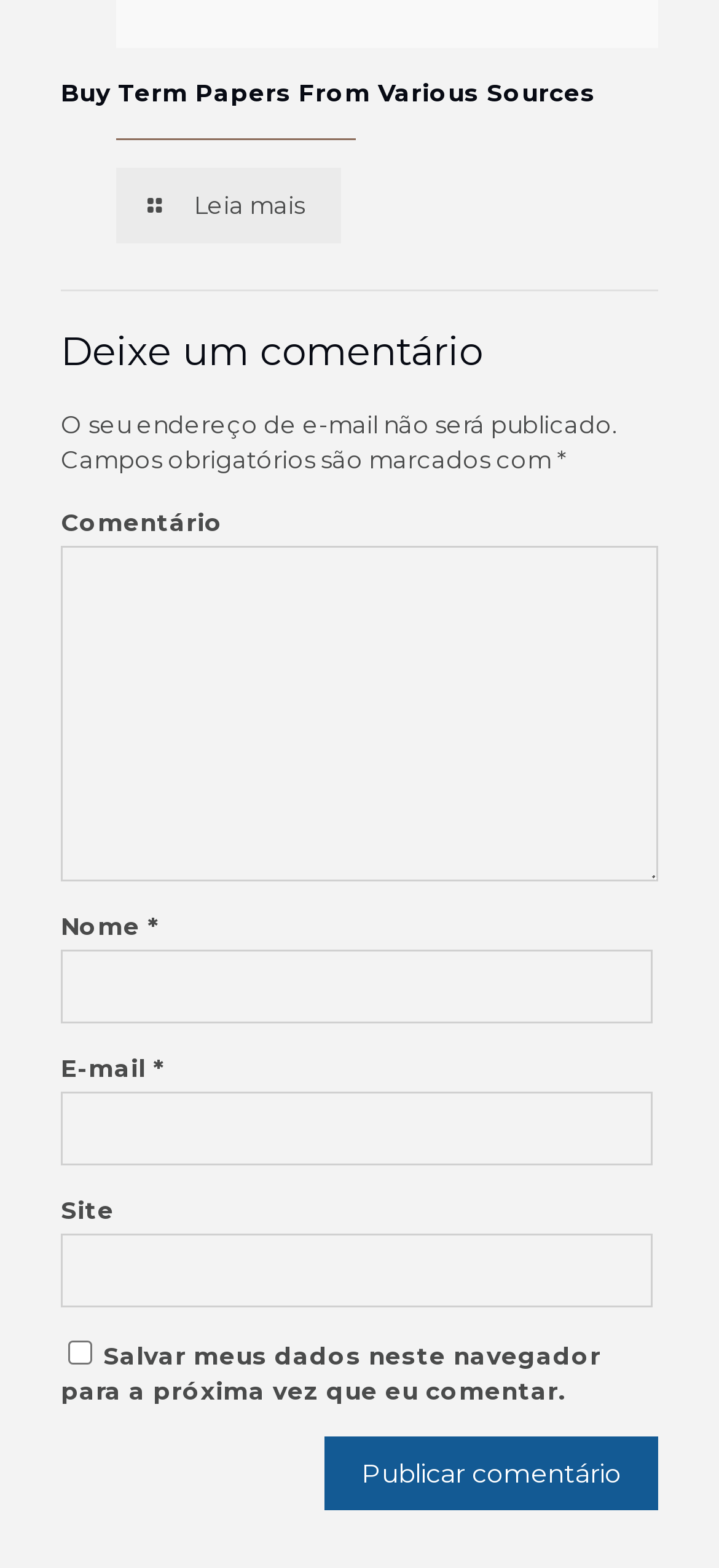Using the elements shown in the image, answer the question comprehensively: How many input fields are required?

The webpage has three input fields that are marked as required: 'Comentário', 'Nome', and 'E-mail'. These fields have an asterisk symbol (*) next to them, indicating that they must be filled in before submitting the comment.